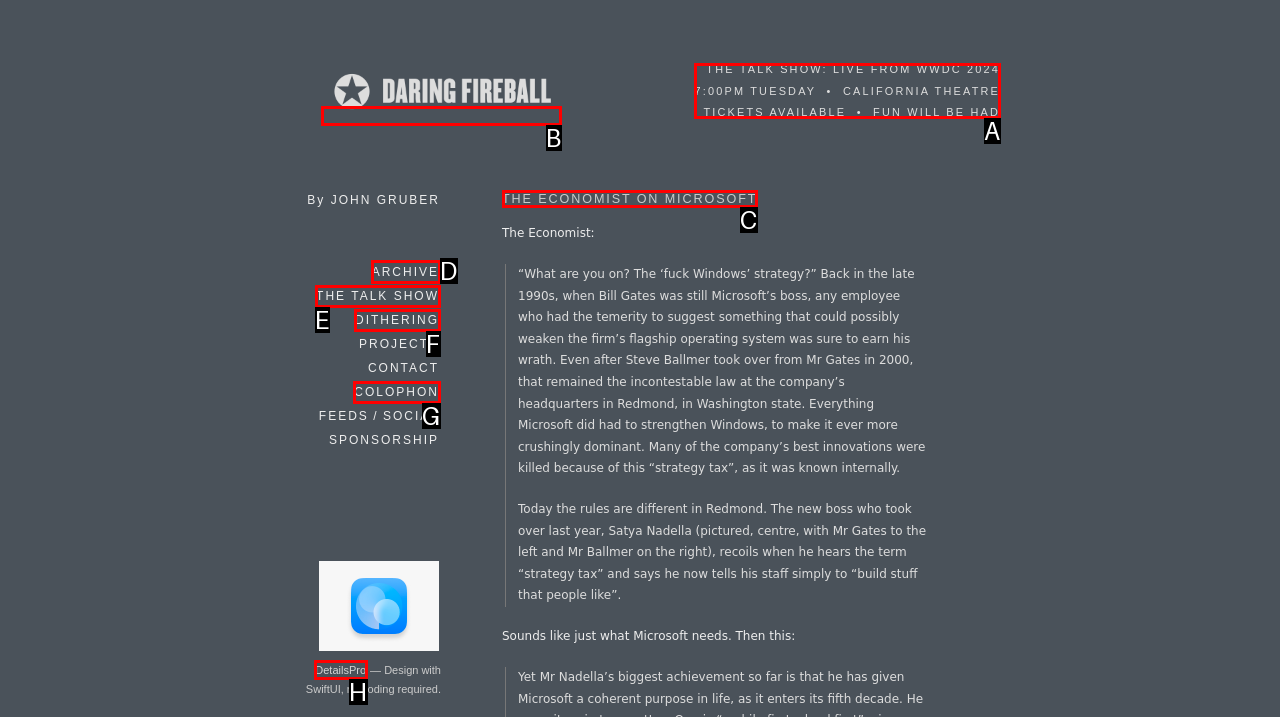To complete the task: Explore ARCHIVE, select the appropriate UI element to click. Respond with the letter of the correct option from the given choices.

D